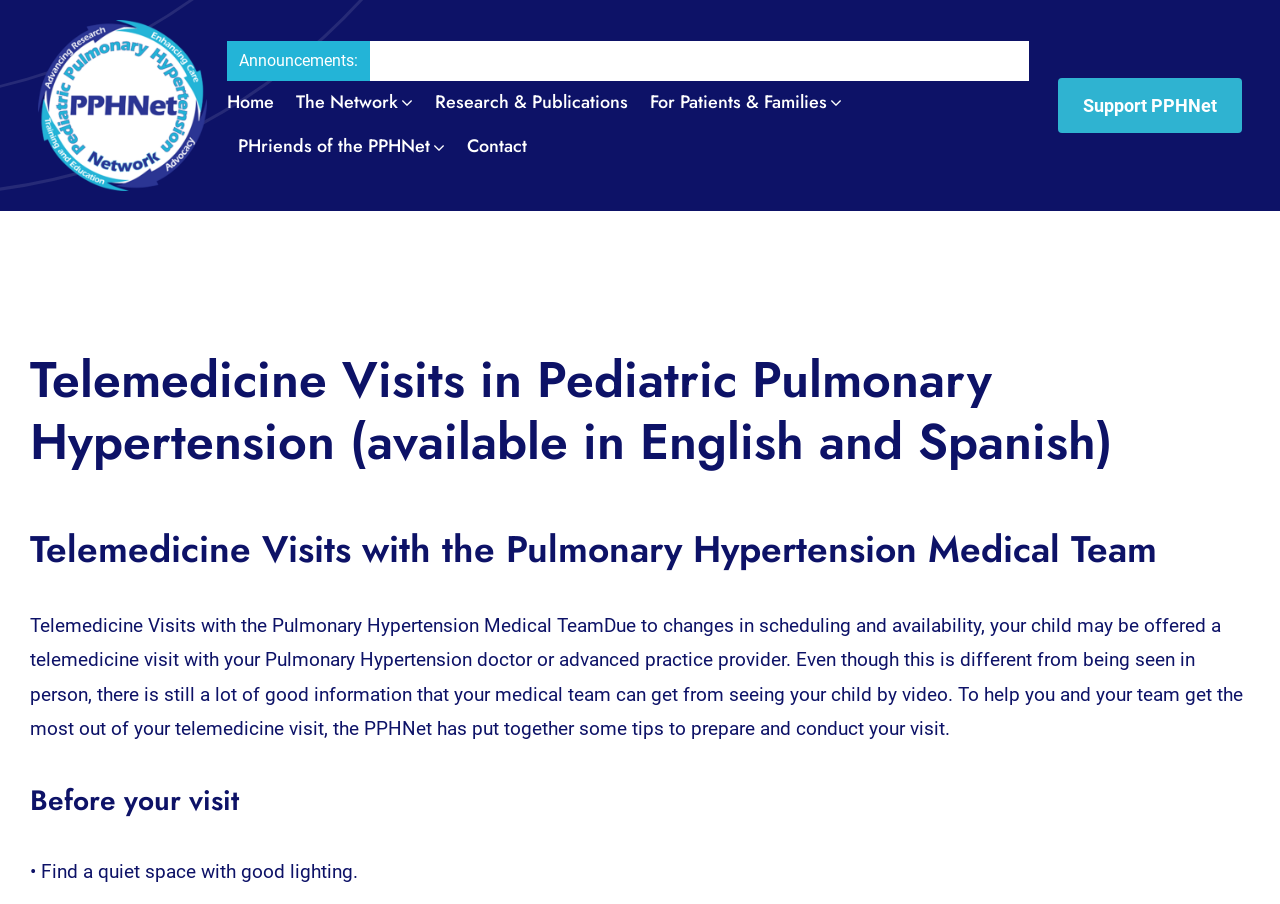What is the purpose of the telemedicine visit?
Based on the visual content, answer with a single word or a brief phrase.

To get good information